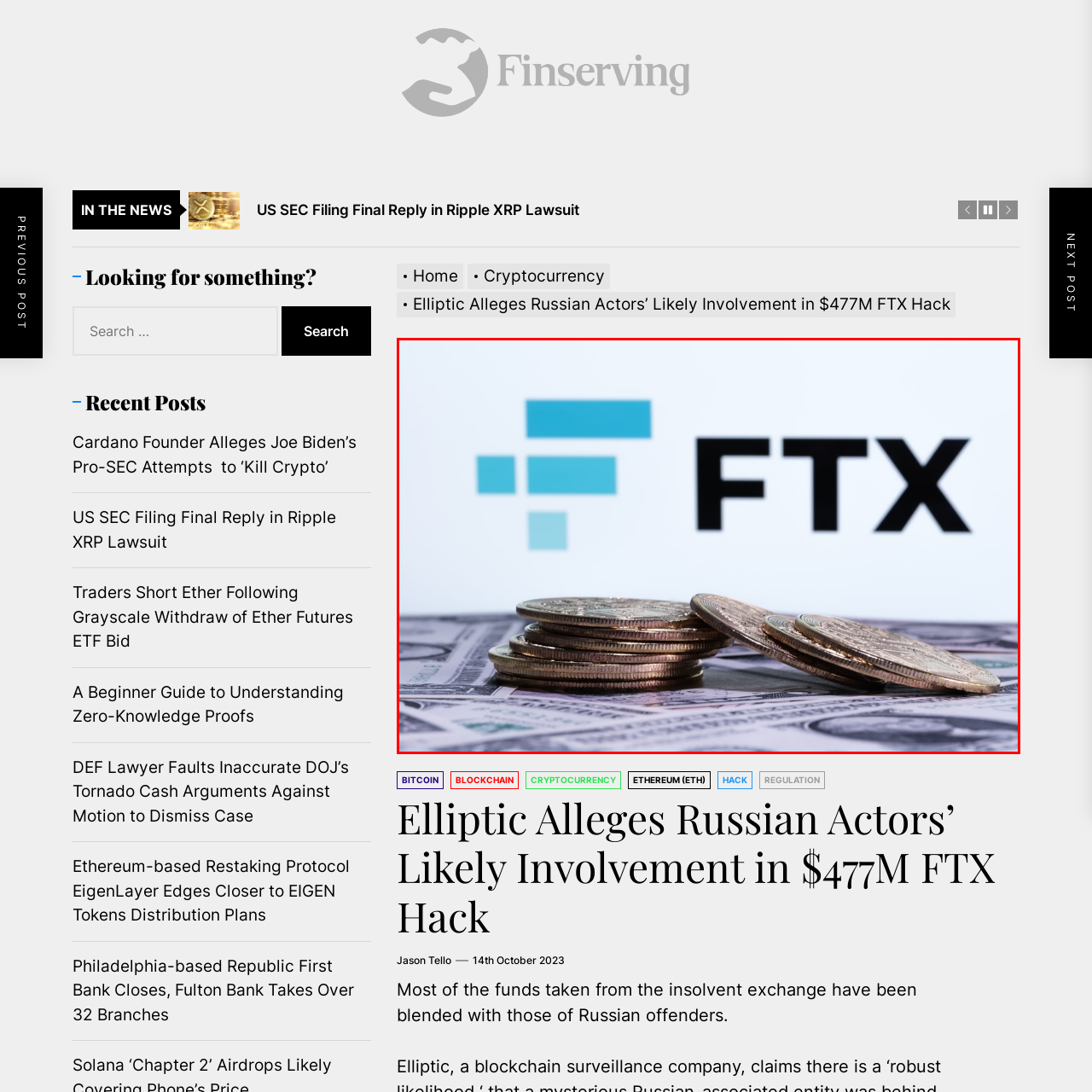What is stacked on top of the dollar bills?
Check the content within the red bounding box and give a brief answer in one word or a short phrase.

Gold coins